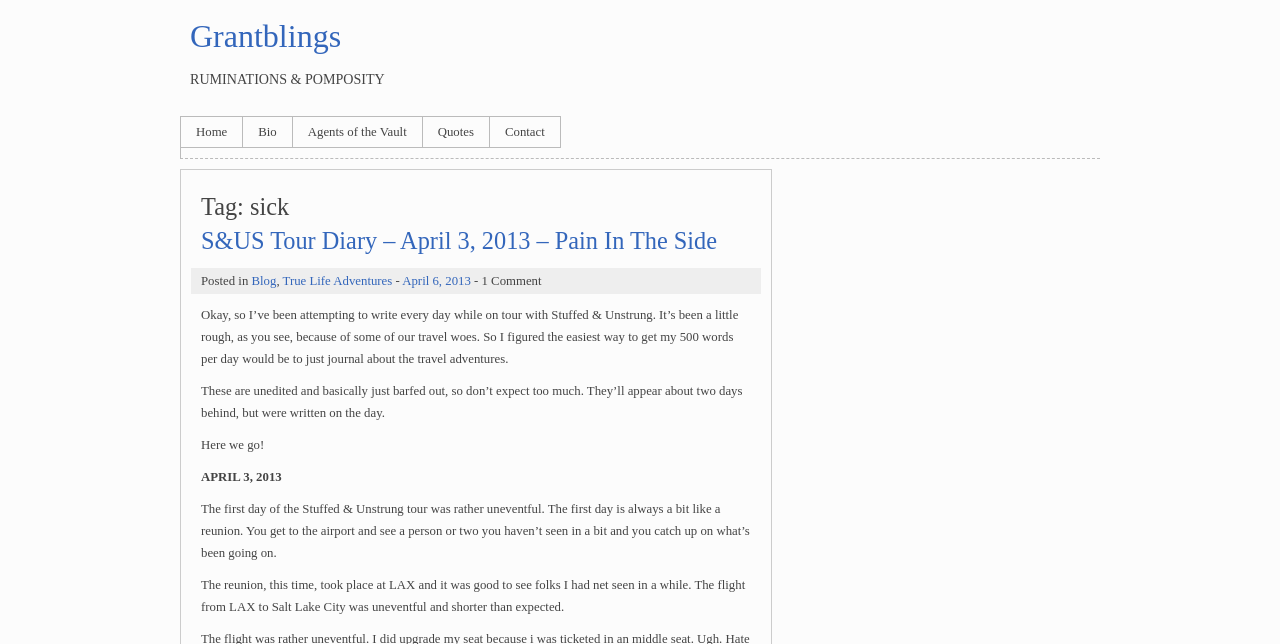Determine the coordinates of the bounding box that should be clicked to complete the instruction: "Visit the 'Pickleball' page". The coordinates should be represented by four float numbers between 0 and 1: [left, top, right, bottom].

None